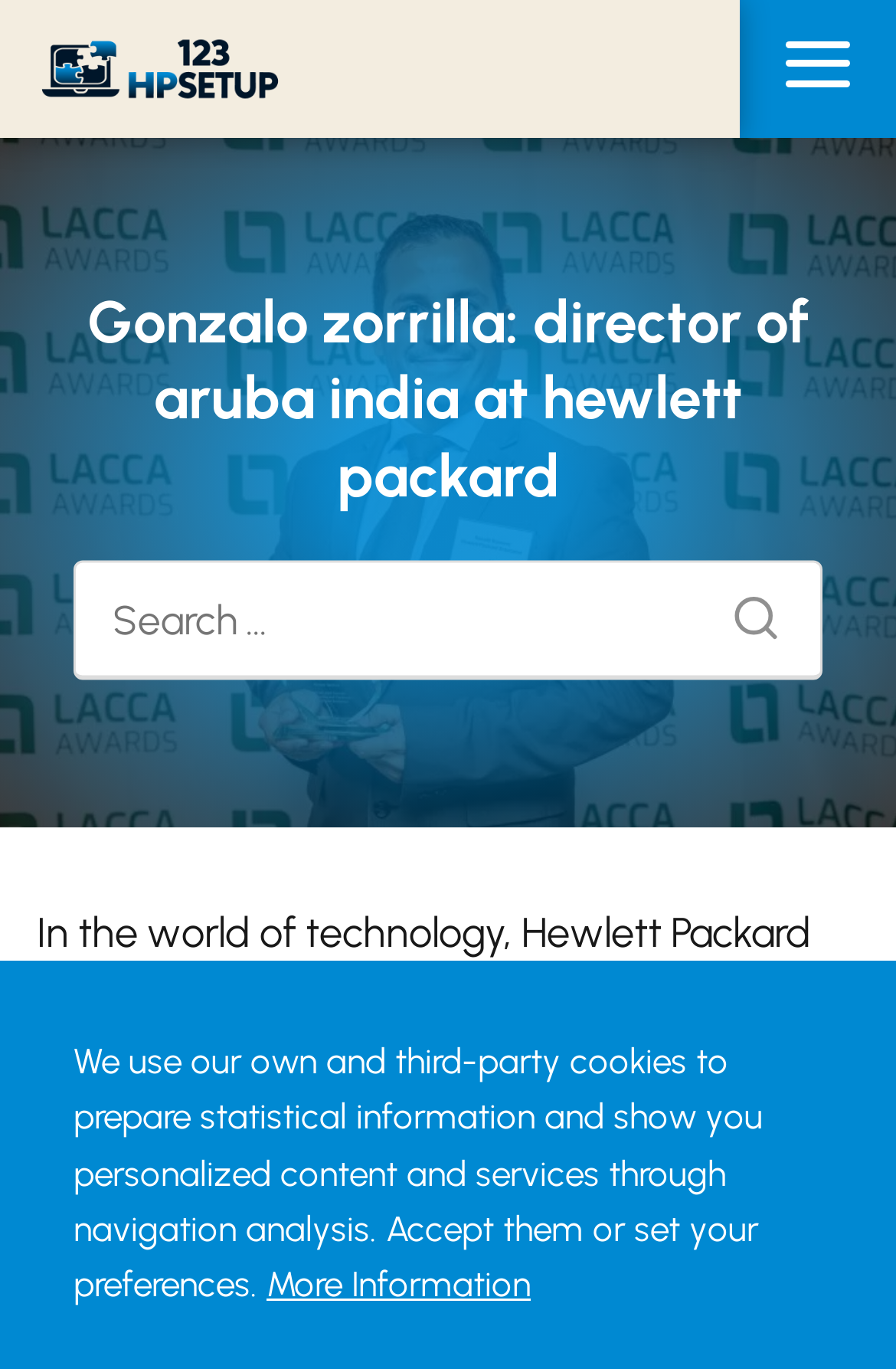Find the UI element described as: "aria-label="Search"" and predict its bounding box coordinates. Ensure the coordinates are four float numbers between 0 and 1, [left, top, right, bottom].

[0.774, 0.41, 0.877, 0.477]